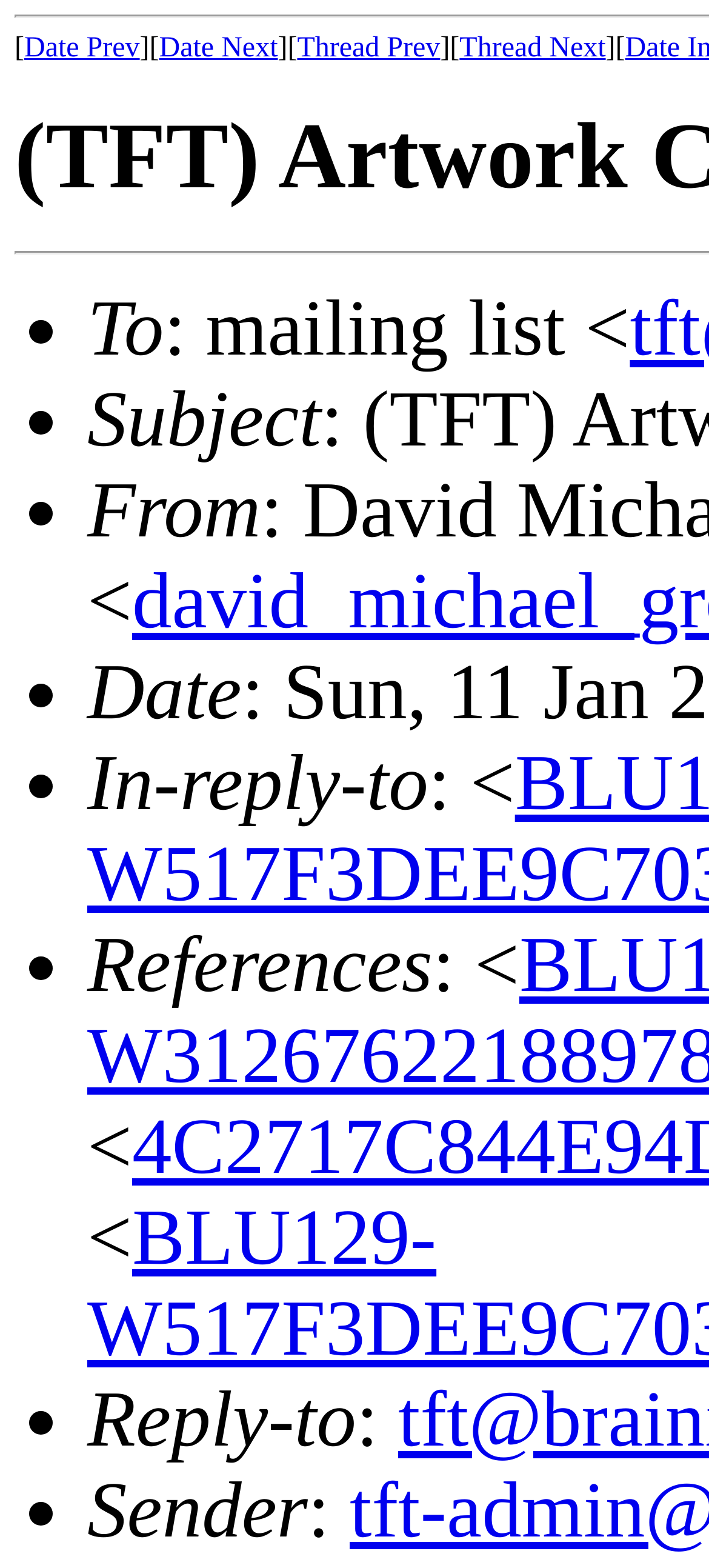Respond to the following query with just one word or a short phrase: 
What is the format of the email information displayed on the webpage?

List format